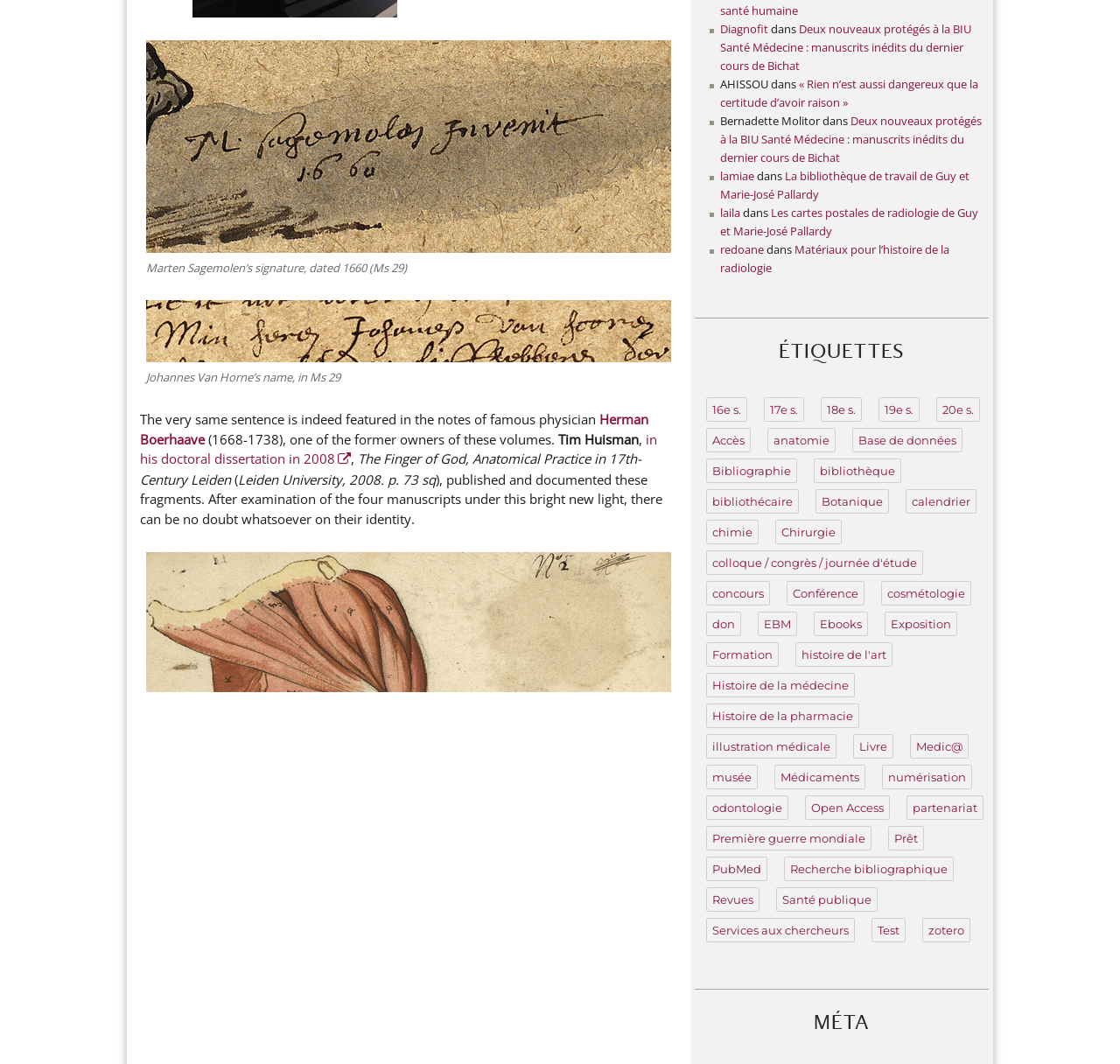Please locate the clickable area by providing the bounding box coordinates to follow this instruction: "Read the article 'The Finger of God, Anatomical Practice in 17th-Century Leiden'".

[0.125, 0.423, 0.573, 0.459]